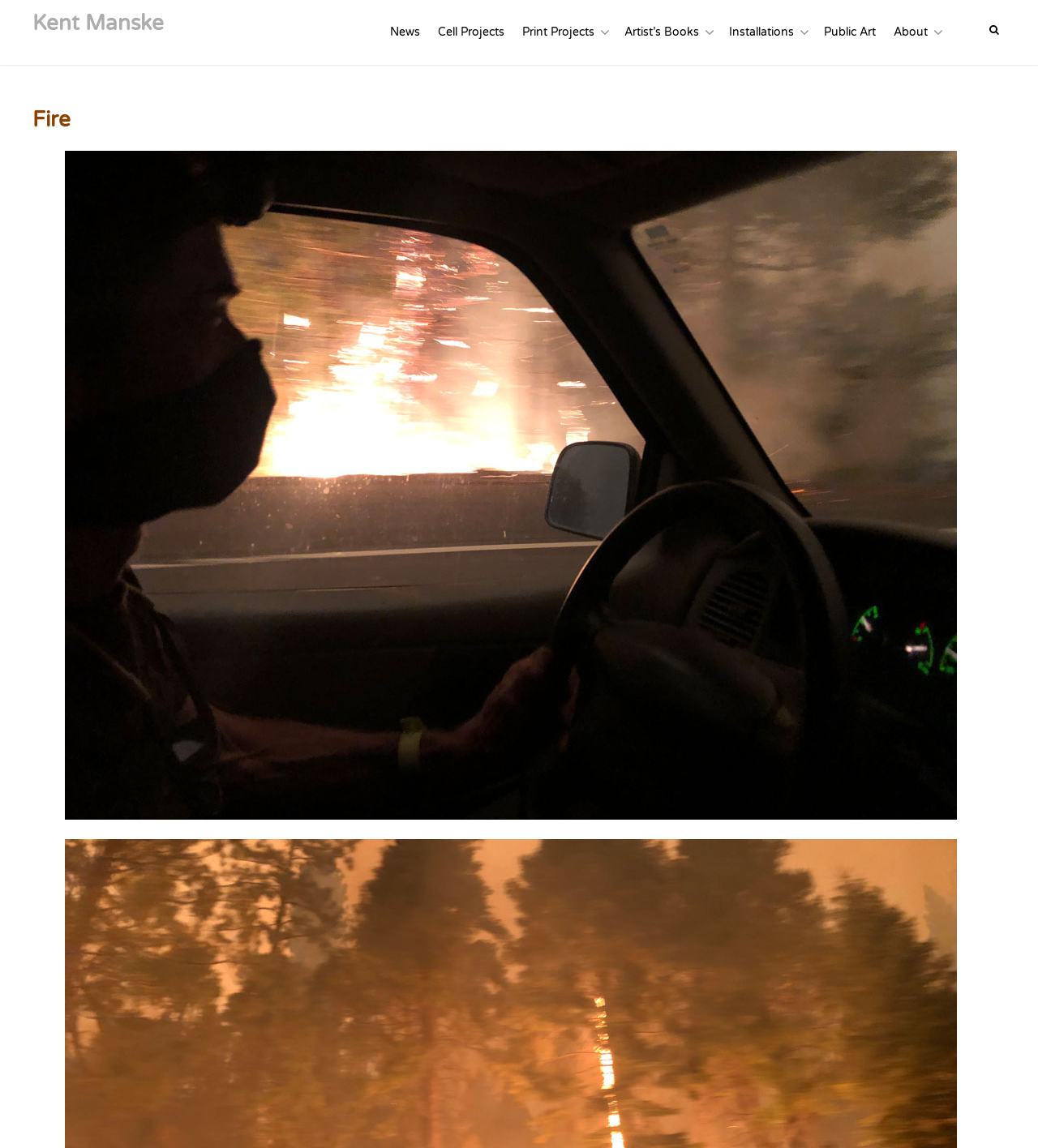What is the width of the figure?
Based on the image, respond with a single word or phrase.

0.86